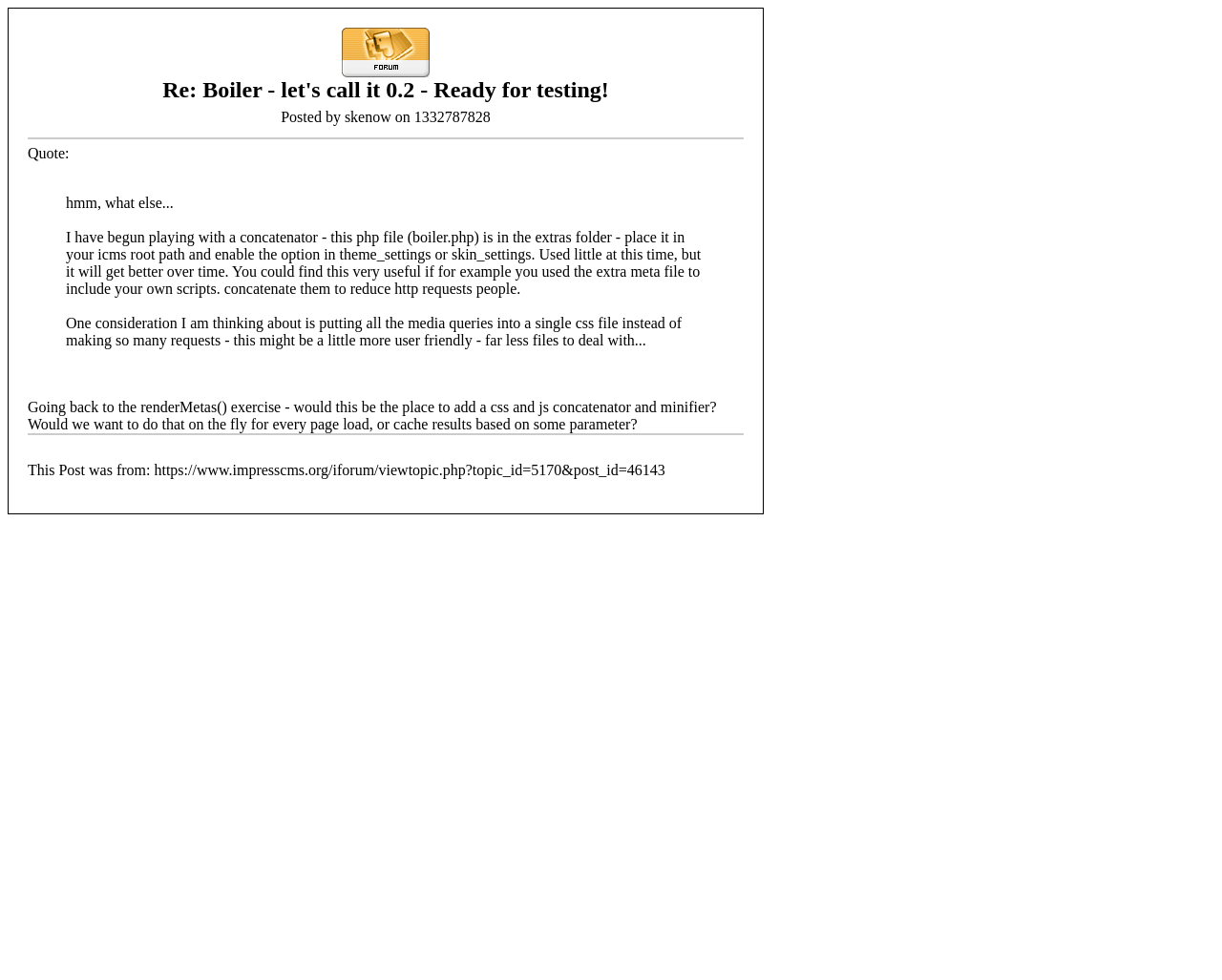What is the topic about?
Using the picture, provide a one-word or short phrase answer.

Boiler